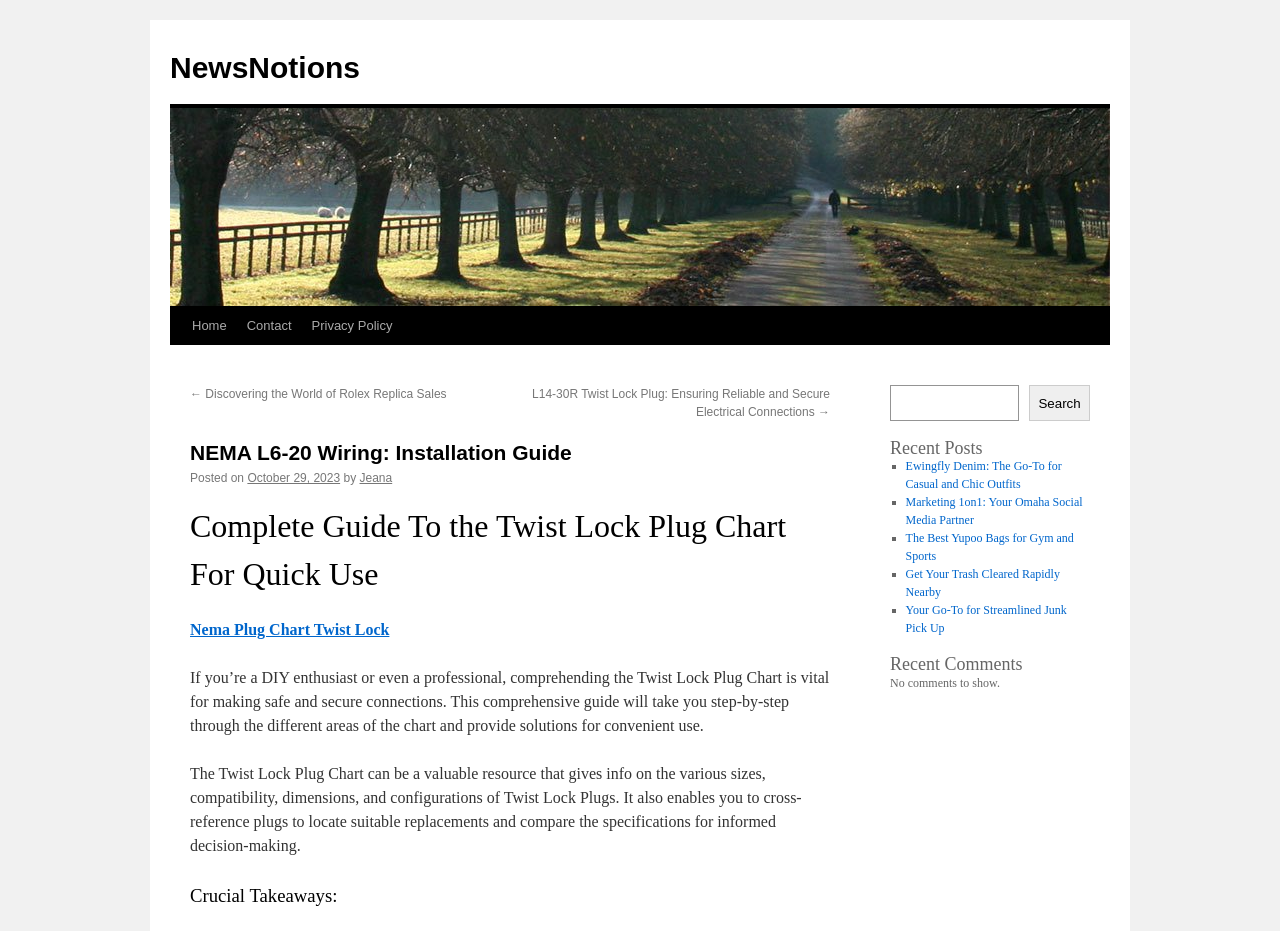Give a short answer using one word or phrase for the question:
What is the purpose of the Twist Lock Plug Chart?

Provide info on sizes, compatibility, dimensions, and configurations